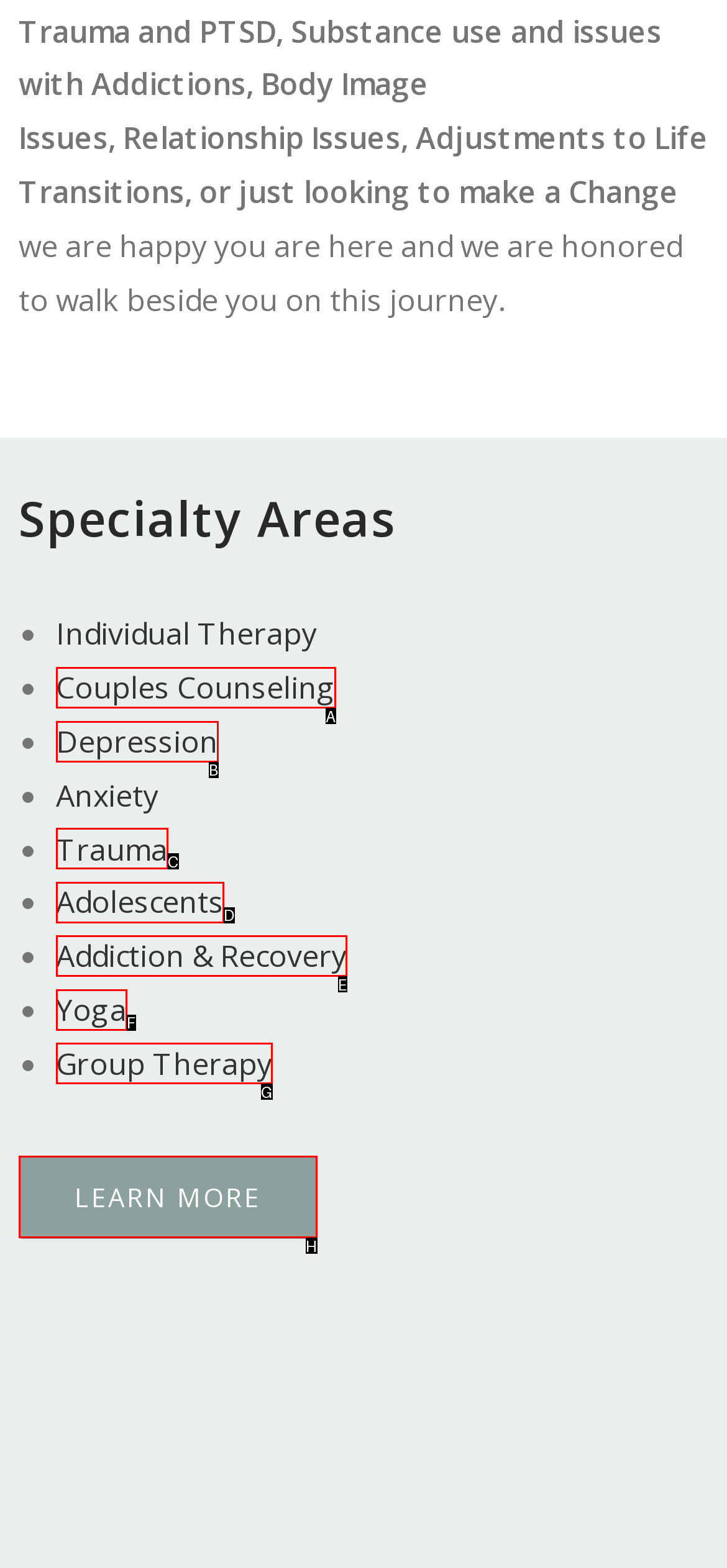Tell me the letter of the UI element to click in order to accomplish the following task: read about the depression treatment
Answer with the letter of the chosen option from the given choices directly.

B